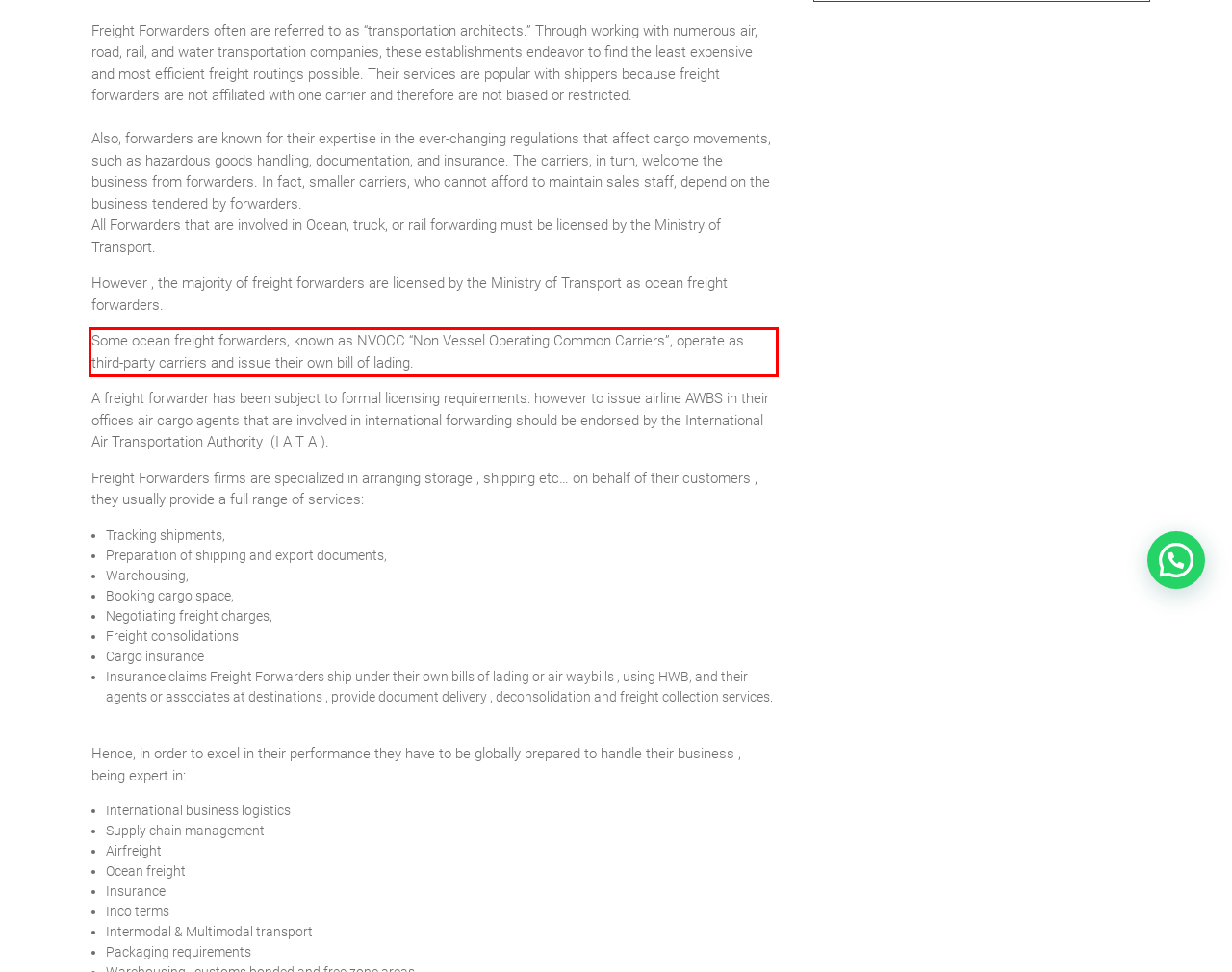Please use OCR to extract the text content from the red bounding box in the provided webpage screenshot.

Some ocean freight forwarders, known as NVOCC “Non Vessel Operating Common Carriers”, operate as third-party carriers and issue their own bill of lading.